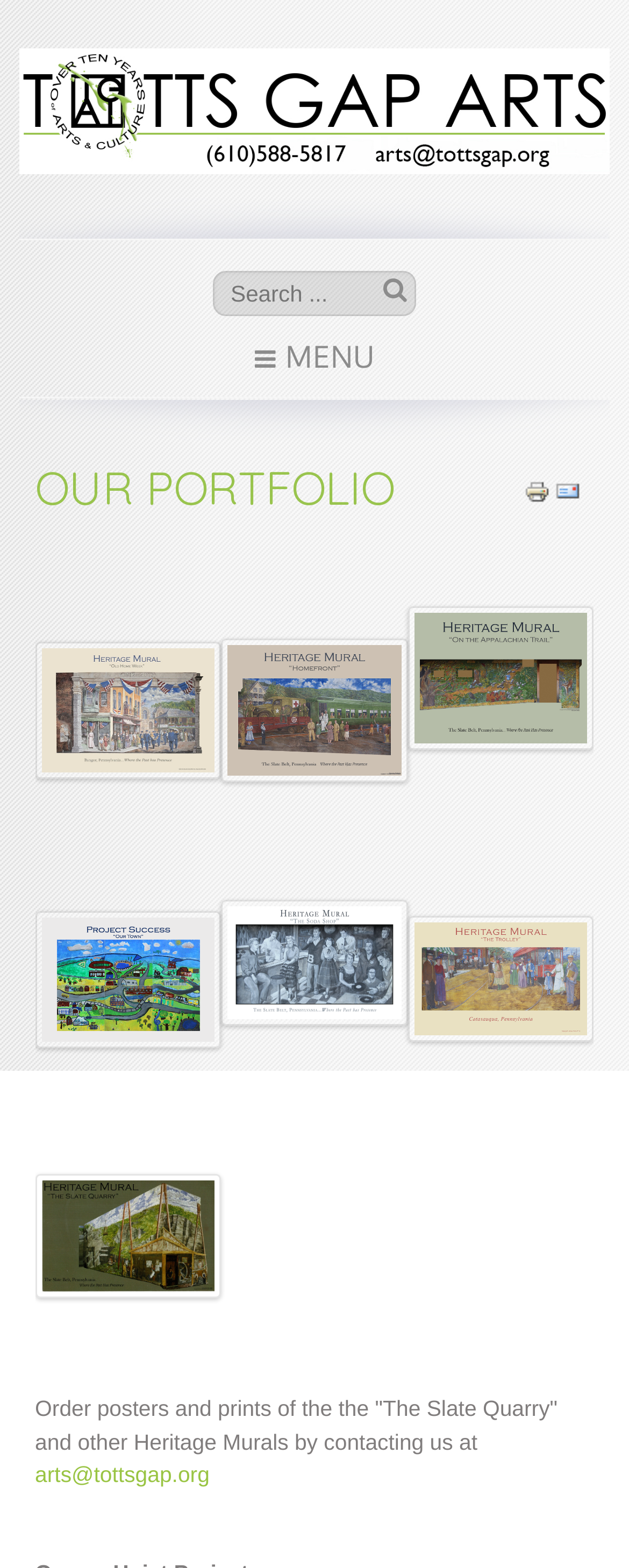Please answer the following question using a single word or phrase: 
What is the name of the institute?

Totts Gap Arts Institute